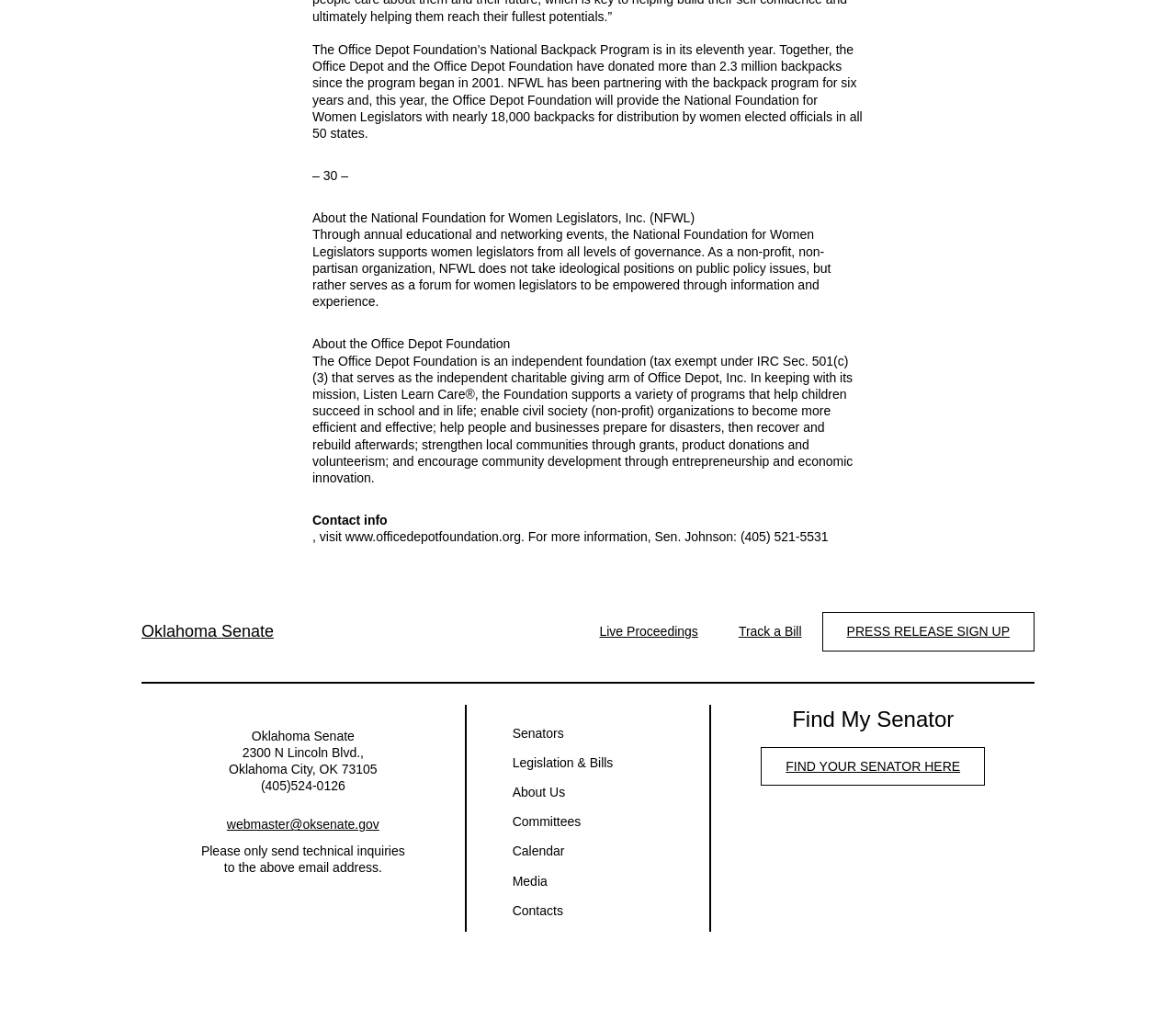How can I find my senator?
Provide a thorough and detailed answer to the question.

I found a heading element with the text 'Find My Senator' and a link element with the text 'FIND YOUR SENATOR HERE' which suggests that clicking on this link will allow me to find my senator.